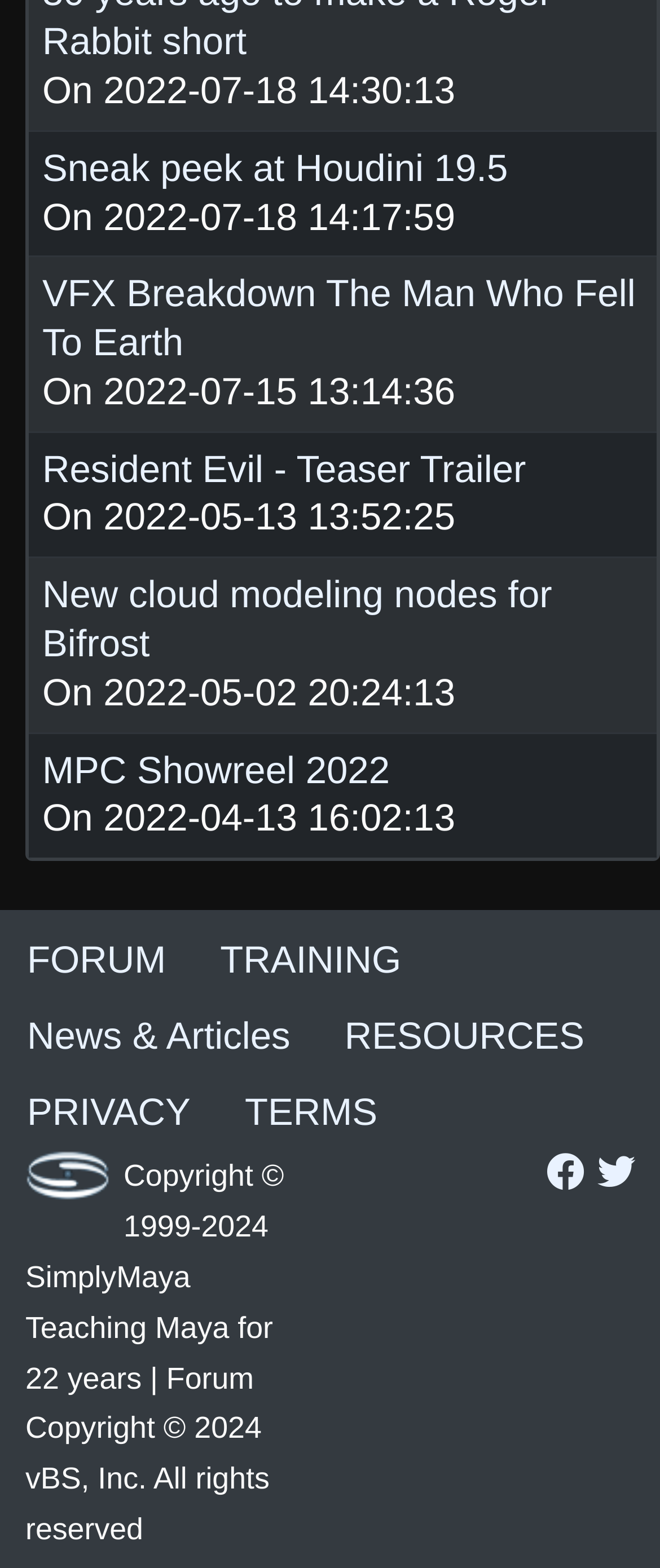Determine the bounding box coordinates for the clickable element to execute this instruction: "Visit the forum". Provide the coordinates as four float numbers between 0 and 1, i.e., [left, top, right, bottom].

[0.0, 0.589, 0.293, 0.637]